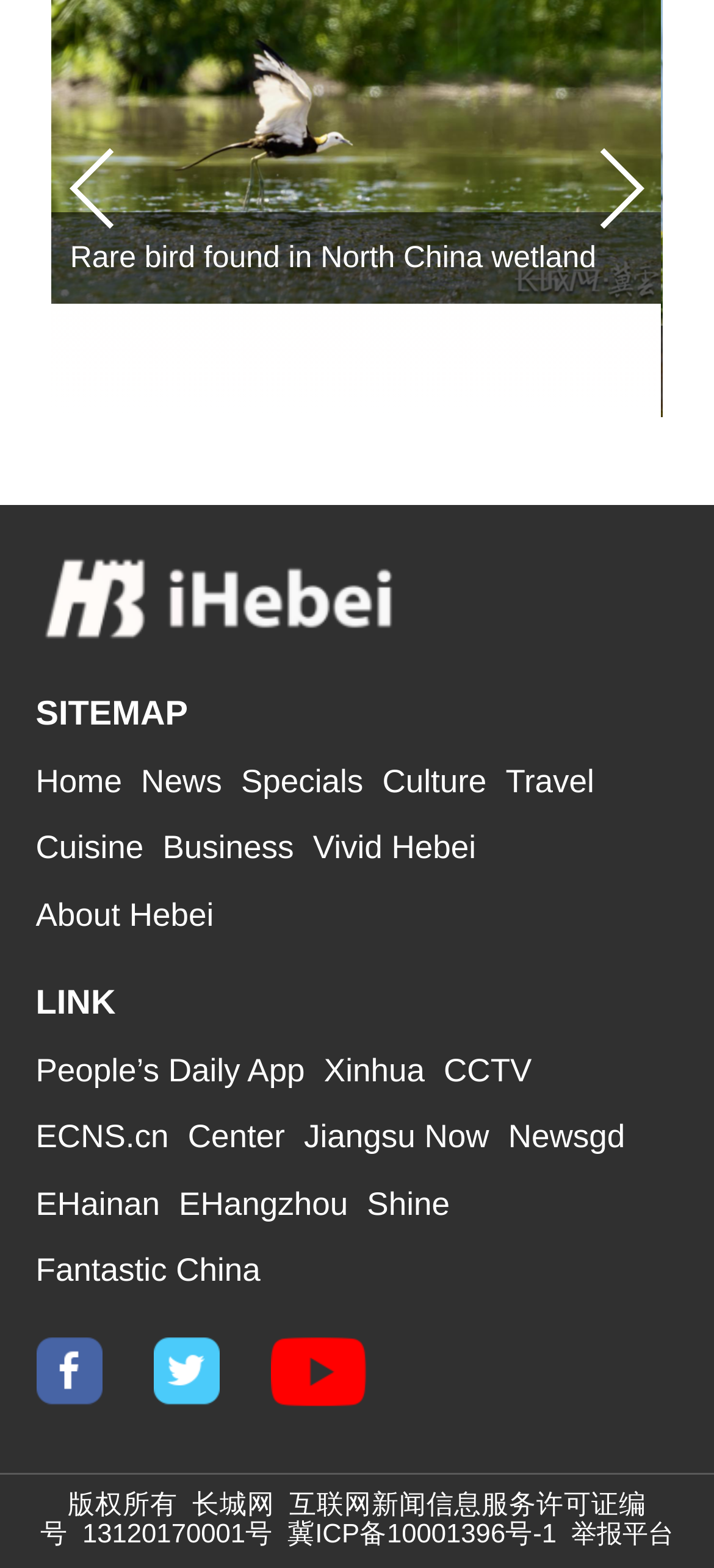What is the last link in the second DescriptionList?
Answer briefly with a single word or phrase based on the image.

Fantastic China